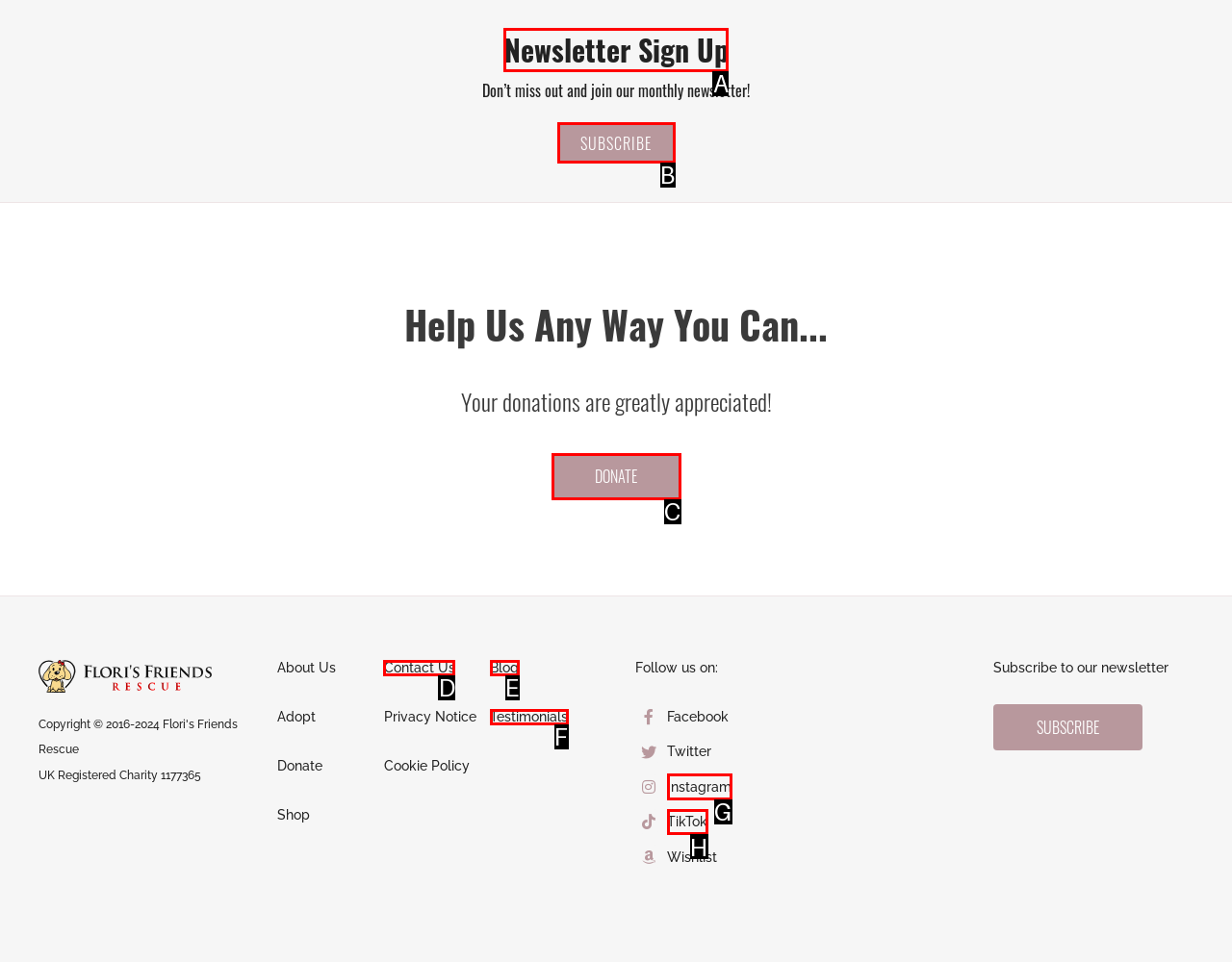Given the description: Newsletter Sign Up, pick the option that matches best and answer with the corresponding letter directly.

A